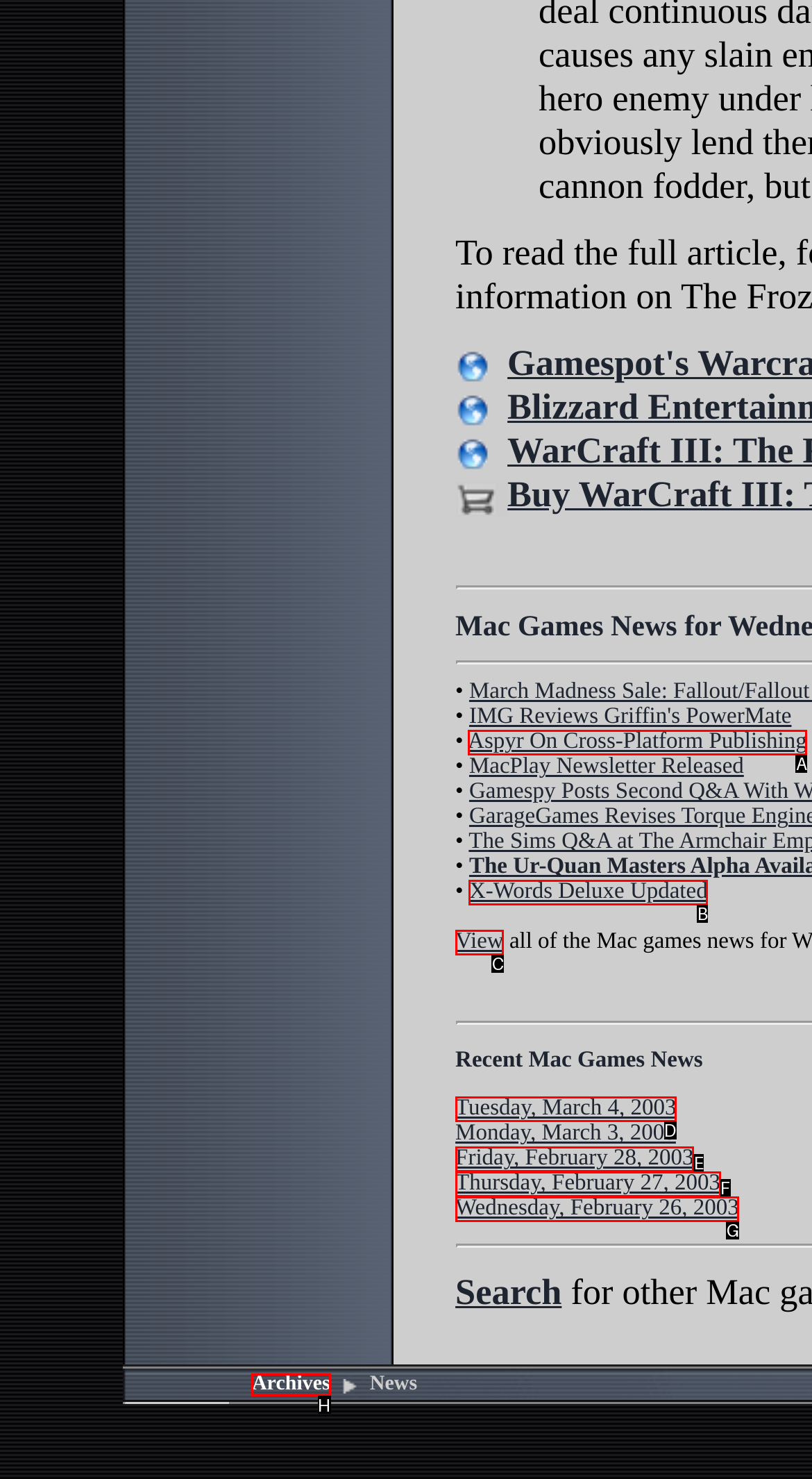Determine the HTML element to be clicked to complete the task: View Archives. Answer by giving the letter of the selected option.

H